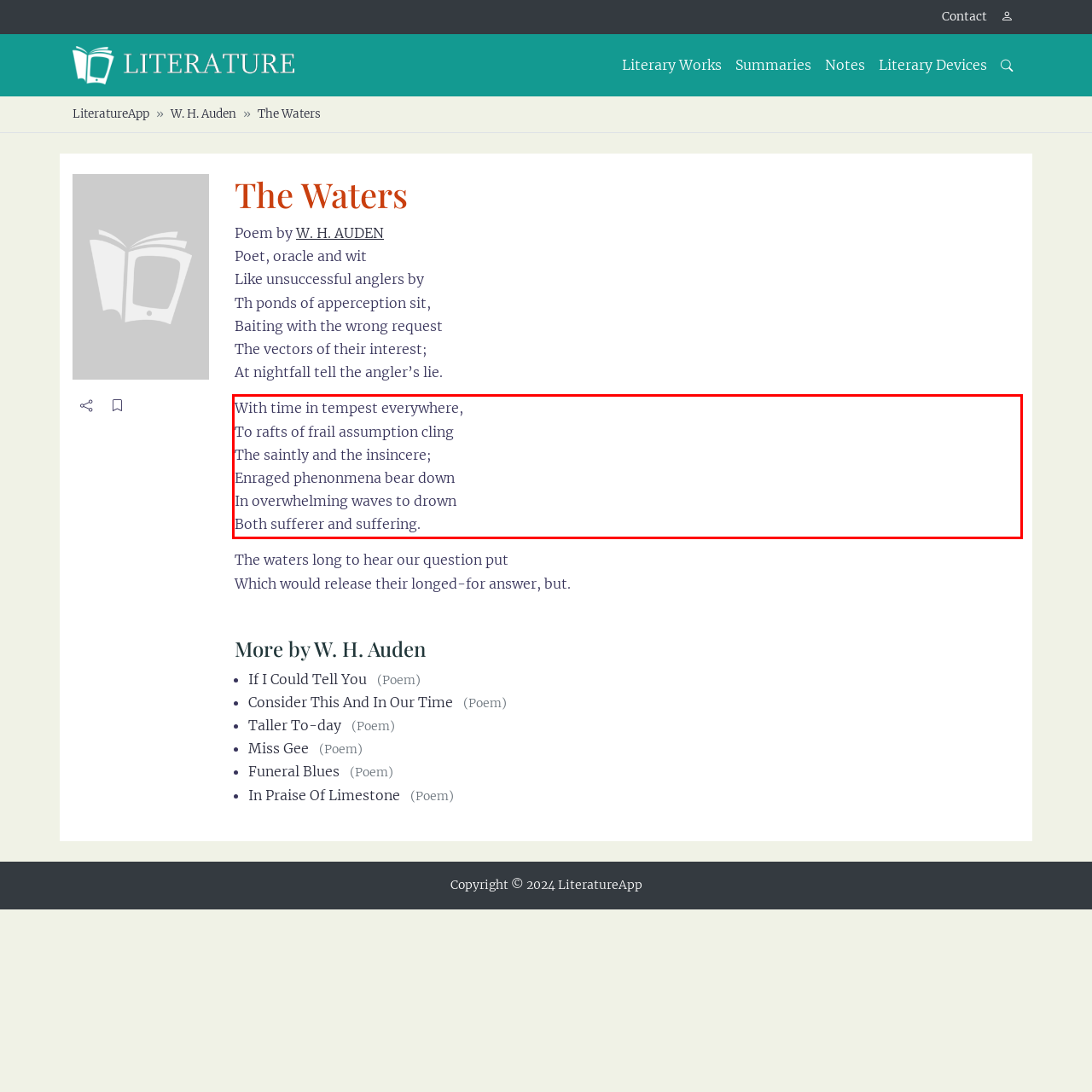Please examine the webpage screenshot containing a red bounding box and use OCR to recognize and output the text inside the red bounding box.

With time in tempest everywhere, To rafts of frail assumption cling The saintly and the insincere; Enraged phenonmena bear down In overwhelming waves to drown Both sufferer and suffering.